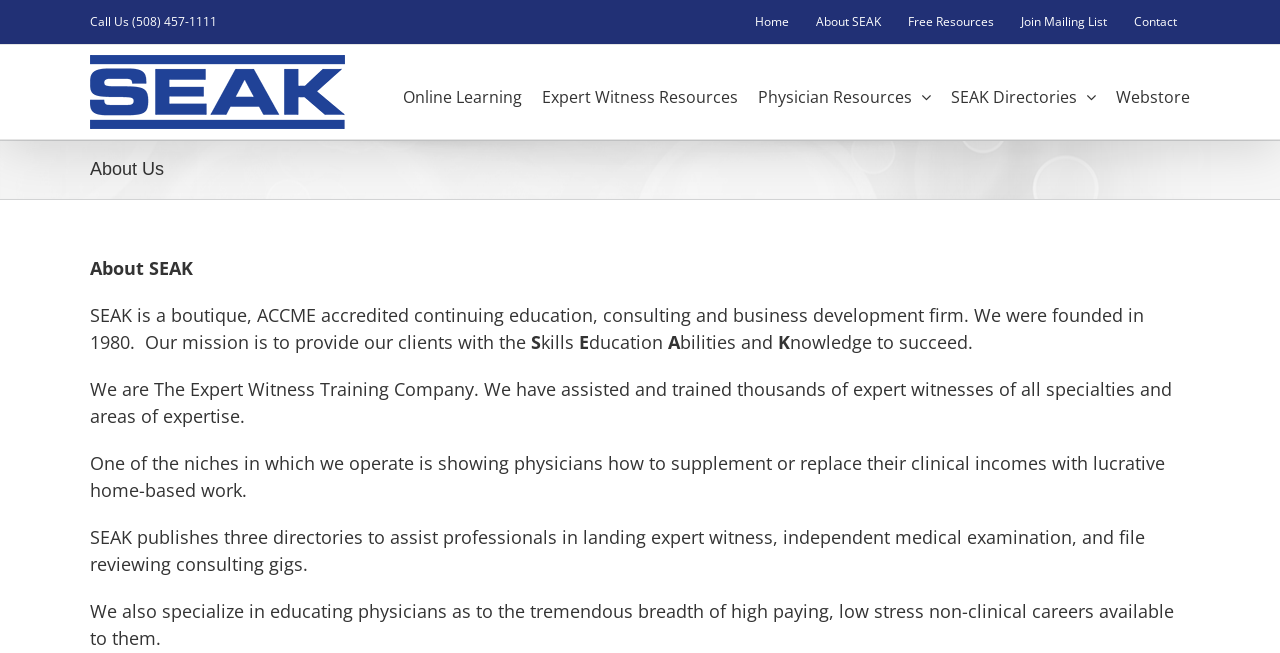Offer an extensive depiction of the webpage and its key elements.

The webpage is about SEAK, a boutique continuing education, consulting, and business development firm. At the top left corner, there is a logo of SEAK, Inc. accompanied by a link to the logo. Below the logo, there is a secondary menu with links to "Home", "About SEAK", "Free Resources", "Join Mailing List", and "Contact". 

On the top right corner, there is a phone number "Call Us (508) 457-1111" displayed. 

The main menu is located below the secondary menu, with links to "Online Learning", "Expert Witness Resources", "Physician Resources", "SEAK Directories", and "Webstore". 

The page title bar is situated below the main menu, with a heading "About Us" followed by a brief introduction to SEAK, stating that it is a boutique, ACCME accredited continuing education, consulting and business development firm founded in 1980. 

The main content of the page is divided into four paragraphs. The first paragraph explains SEAK's mission to provide clients with skills and knowledge to succeed. The second paragraph describes SEAK as The Expert Witness Training Company, which has assisted and trained thousands of expert witnesses. 

The third paragraph highlights one of SEAK's niches, which is showing physicians how to supplement or replace their clinical incomes with lucrative home-based work. The fourth paragraph mentions that SEAK publishes three directories to assist professionals in landing expert witness, independent medical examination, and file reviewing consulting gigs, and also educates physicians about high-paying, low-stress non-clinical careers available to them.